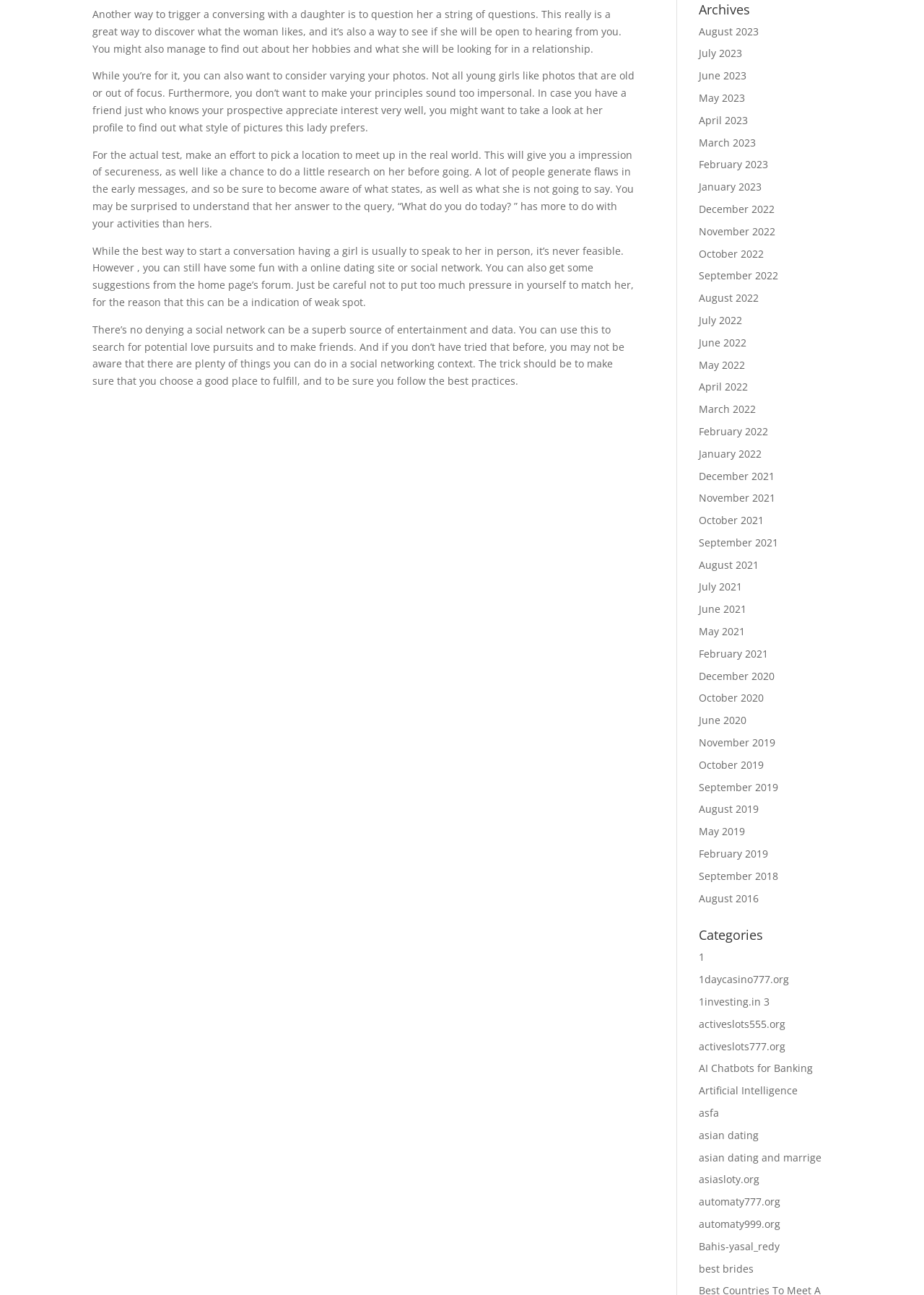Using the provided description activeslots555.org, find the bounding box coordinates for the UI element. Provide the coordinates in (top-left x, top-left y, bottom-right x, bottom-right y) format, ensuring all values are between 0 and 1.

[0.756, 0.785, 0.85, 0.796]